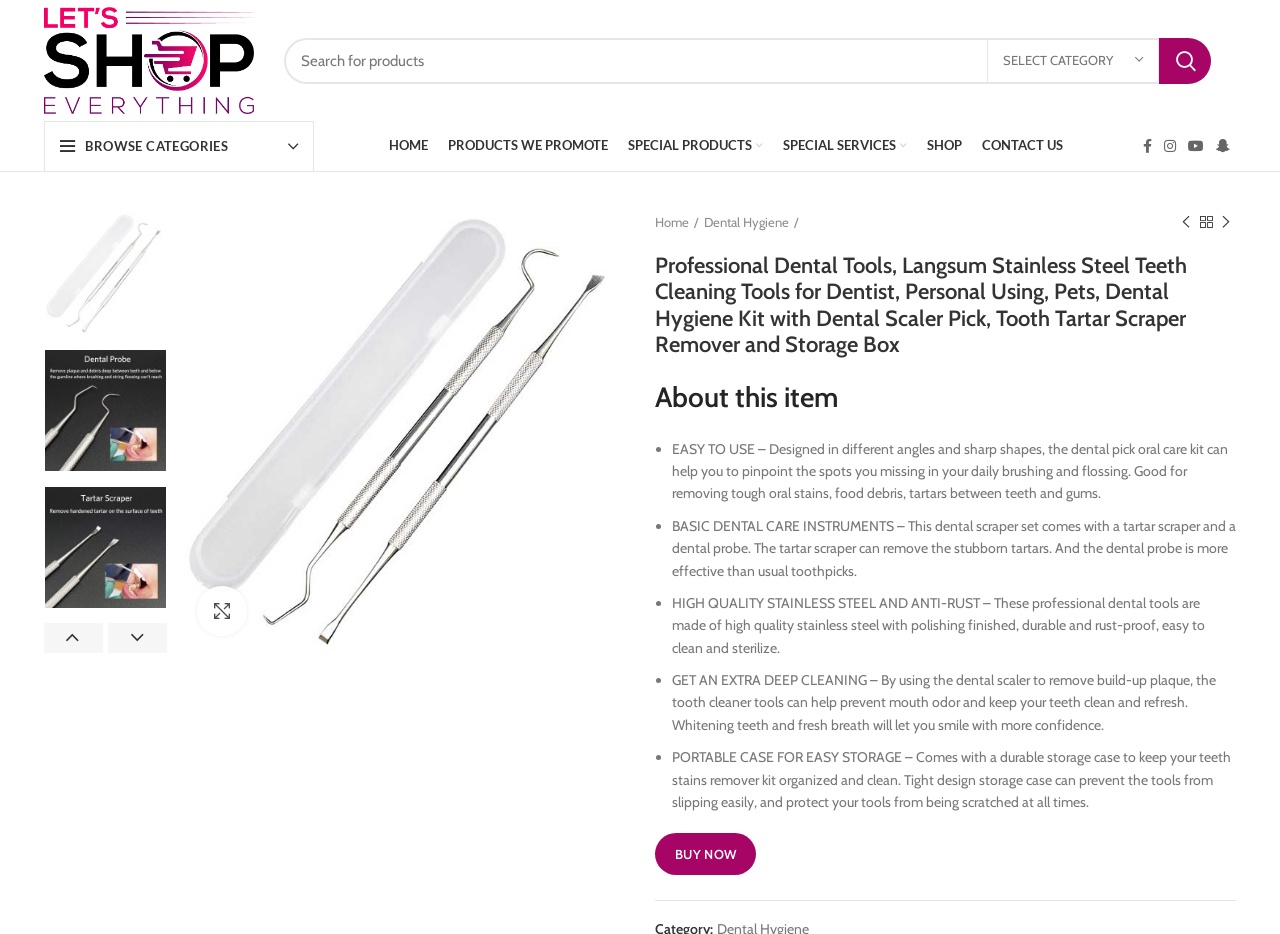Utilize the information from the image to answer the question in detail:
What is the purpose of the dental scaler?

The dental scaler is used to remove build-up plaque, which can help prevent mouth odor and keep teeth clean and fresh, as mentioned in the webpage.